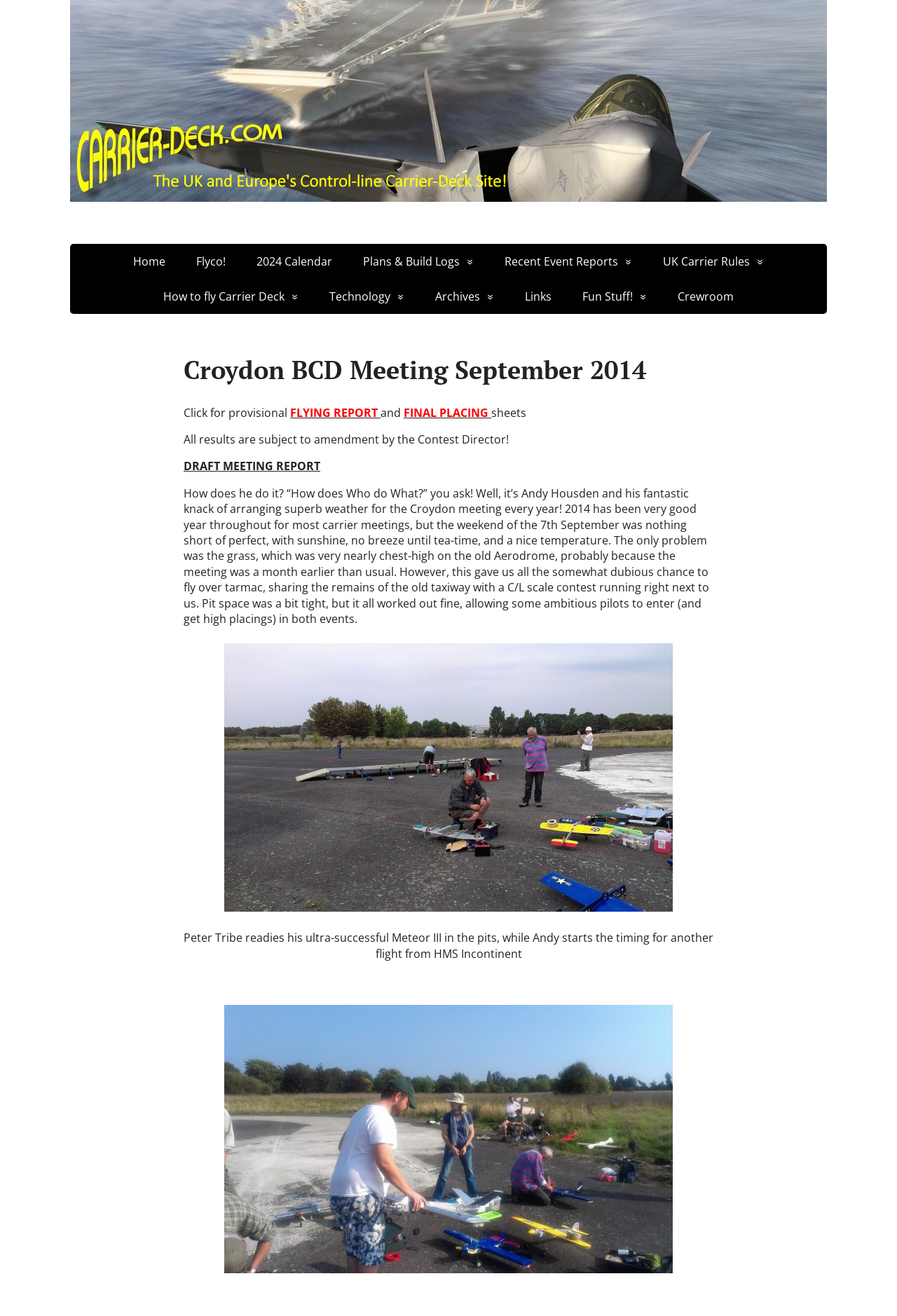Determine the bounding box coordinates of the region to click in order to accomplish the following instruction: "Read the flying report". Provide the coordinates as four float numbers between 0 and 1, specifically [left, top, right, bottom].

[0.323, 0.308, 0.424, 0.319]